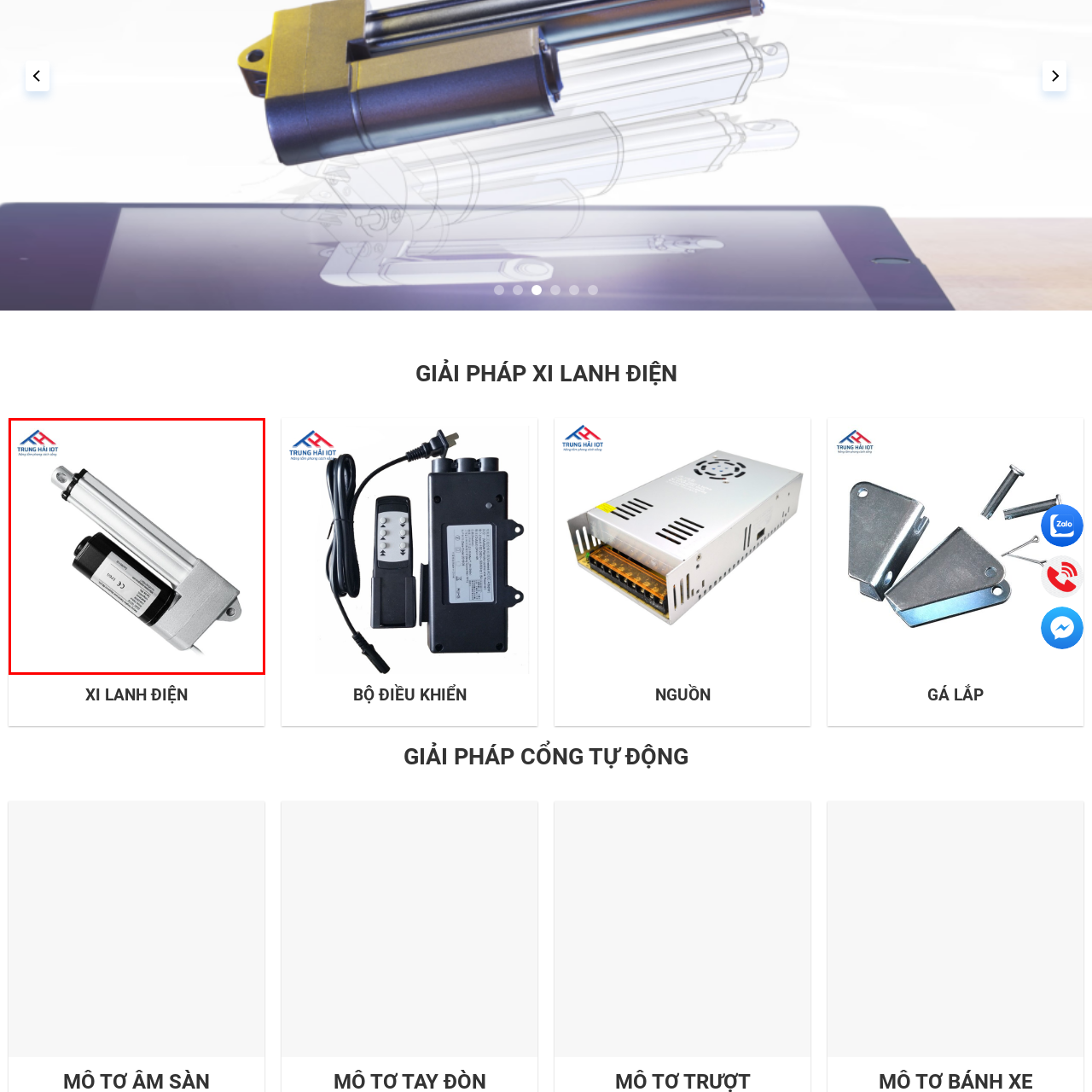Concentrate on the image marked by the red box, What is the material of the housing?
 Your answer should be a single word or phrase.

Aluminum